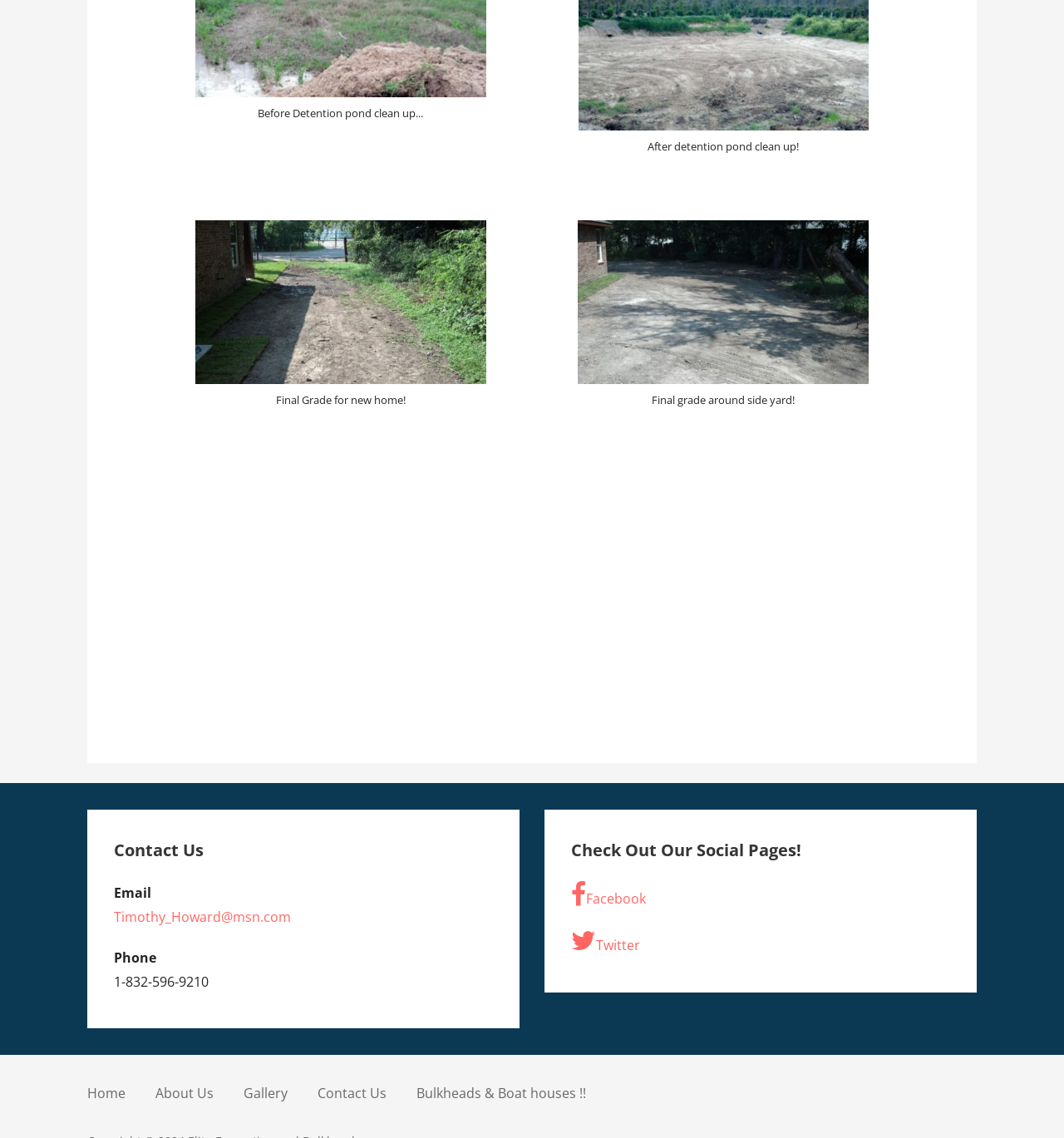Specify the bounding box coordinates of the region I need to click to perform the following instruction: "Click on the 'HOME' link". The coordinates must be four float numbers in the range of 0 to 1, i.e., [left, top, right, bottom].

None